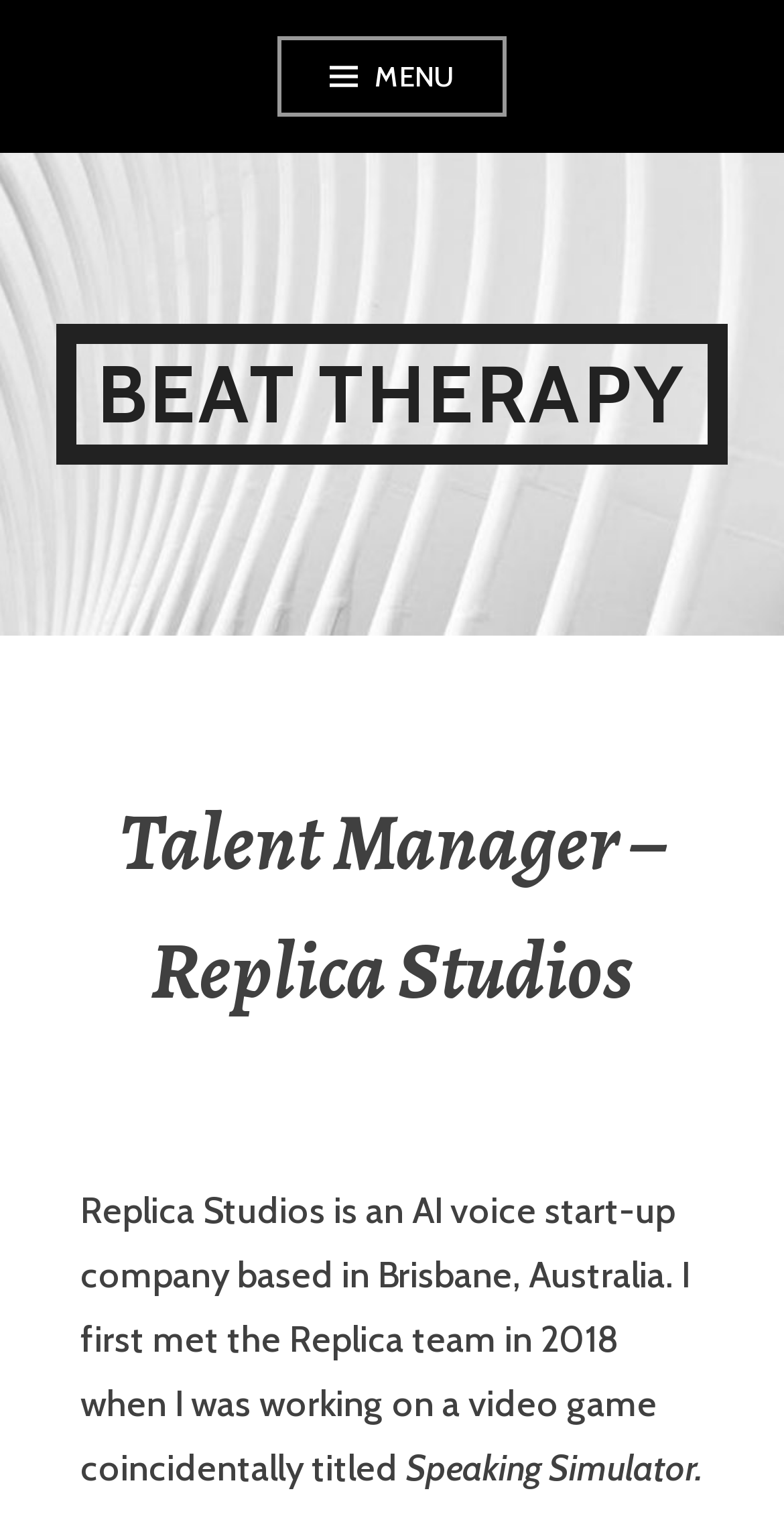What is the name of the video game mentioned?
Using the image, give a concise answer in the form of a single word or short phrase.

Speaking Simulator